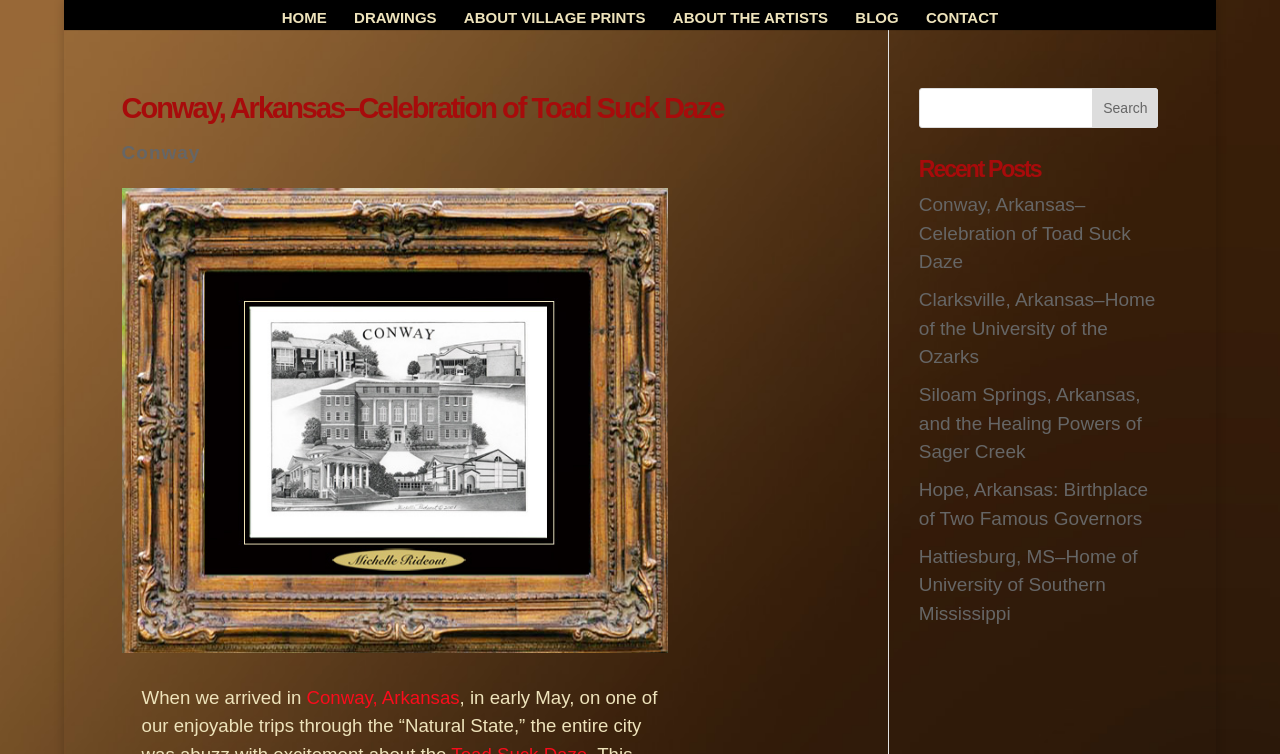Show the bounding box coordinates for the HTML element as described: "ABOUT VILLAGE PRINTS".

[0.362, 0.015, 0.504, 0.04]